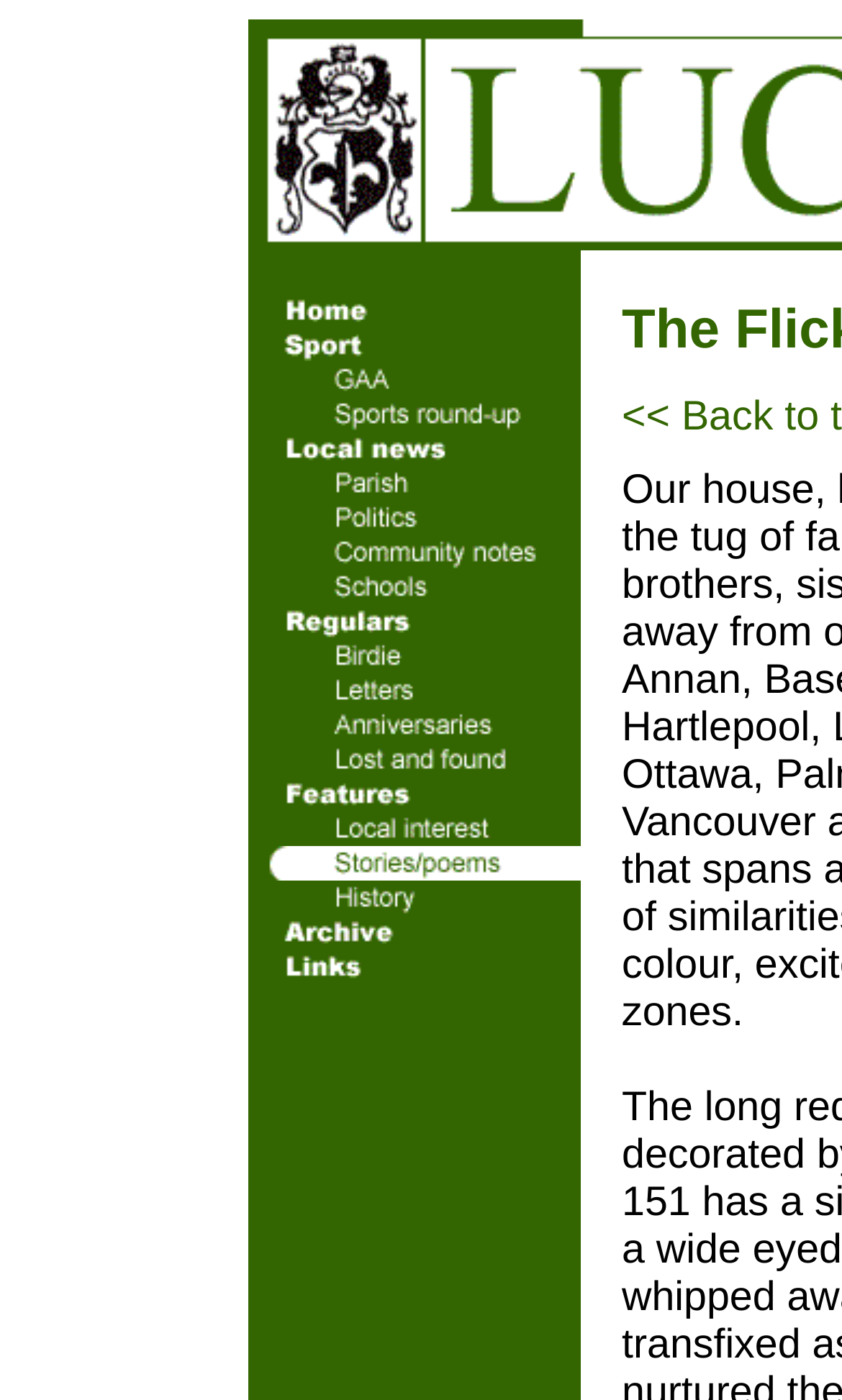Please determine the bounding box coordinates, formatted as (top-left x, top-left y, bottom-right x, bottom-right y), with all values as floating point numbers between 0 and 1. Identify the bounding box of the region described as: alt="link to Sports round-up page"

[0.295, 0.288, 0.69, 0.314]